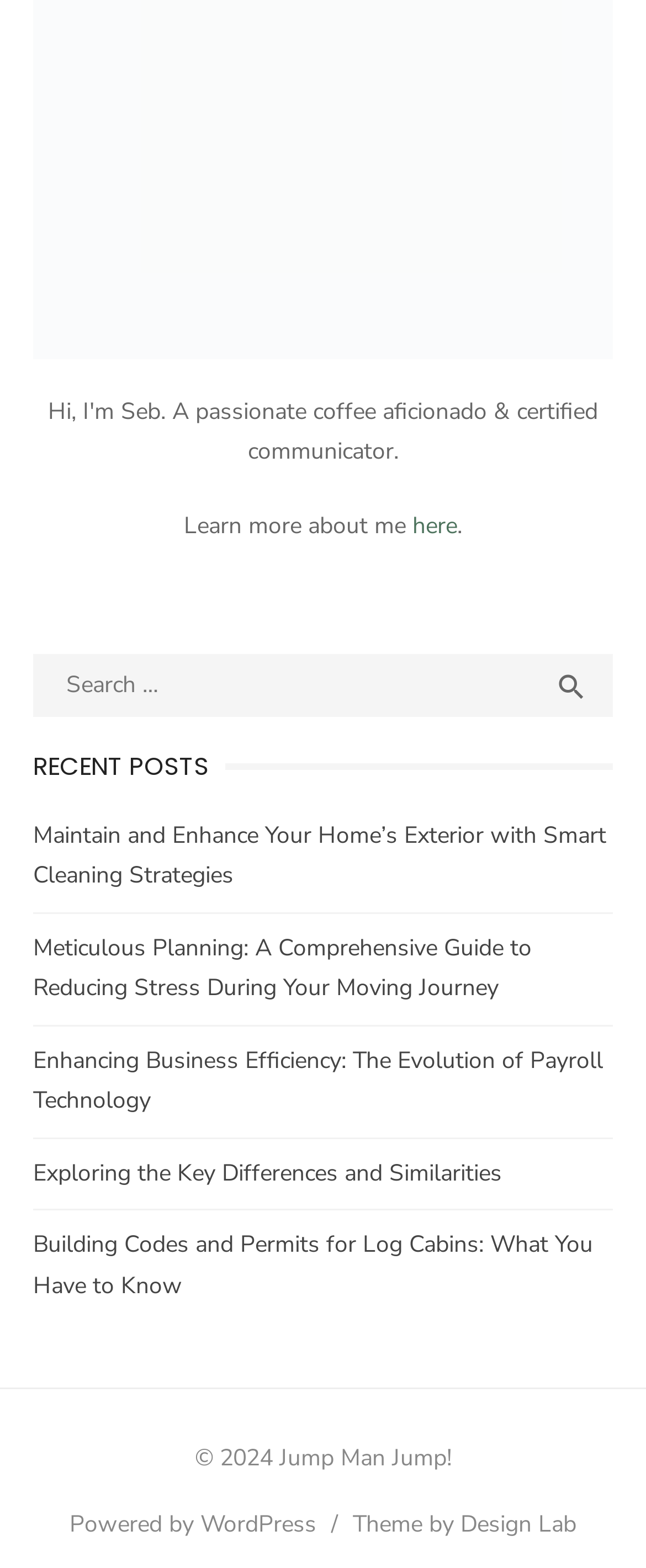Please identify the bounding box coordinates of the area I need to click to accomplish the following instruction: "Check the website's copyright information".

[0.301, 0.92, 0.699, 0.94]